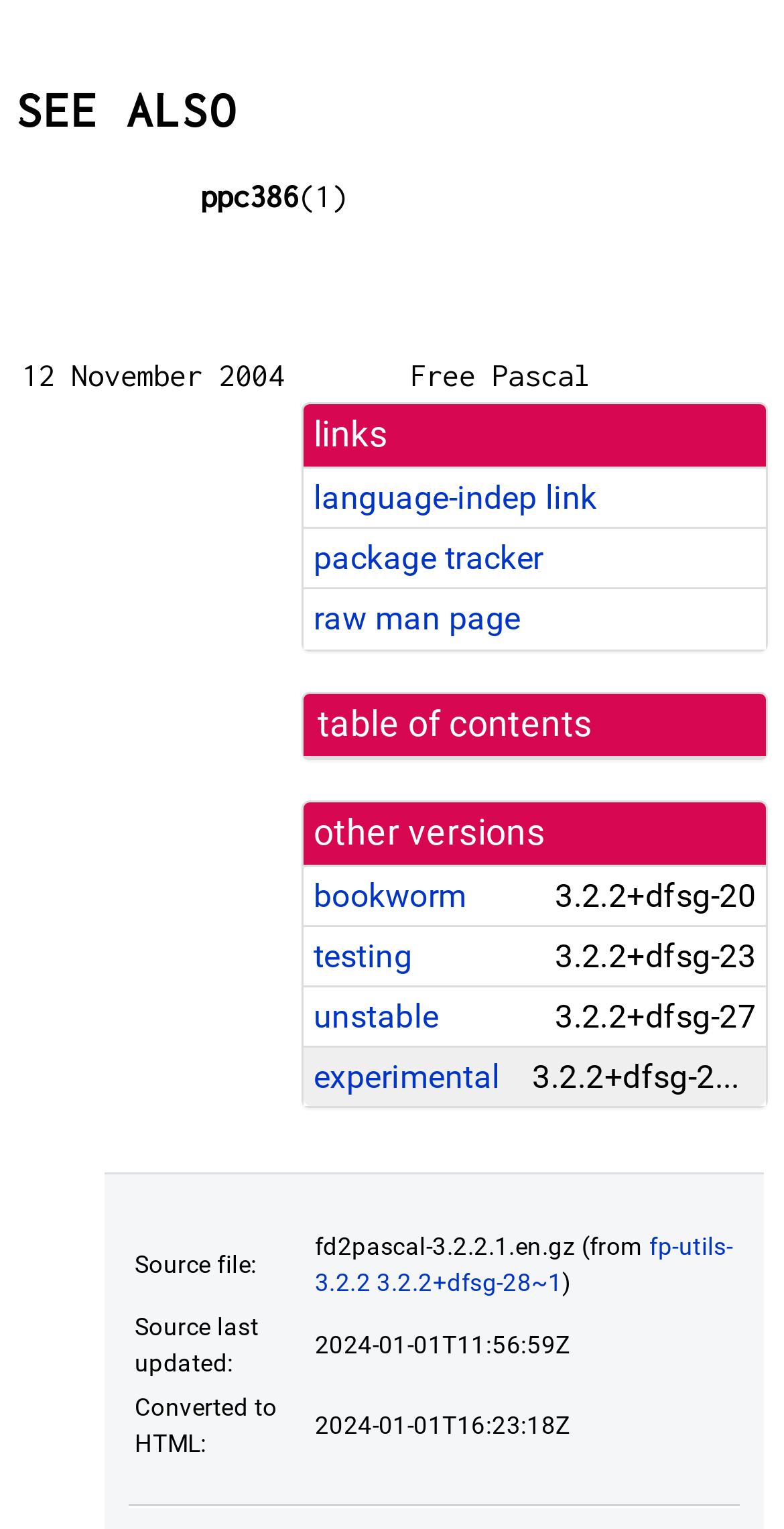Using the provided description raw man page, find the bounding box coordinates for the UI element. Provide the coordinates in (top-left x, top-left y, bottom-right x, bottom-right y) format, ensuring all values are between 0 and 1.

[0.4, 0.393, 0.664, 0.417]